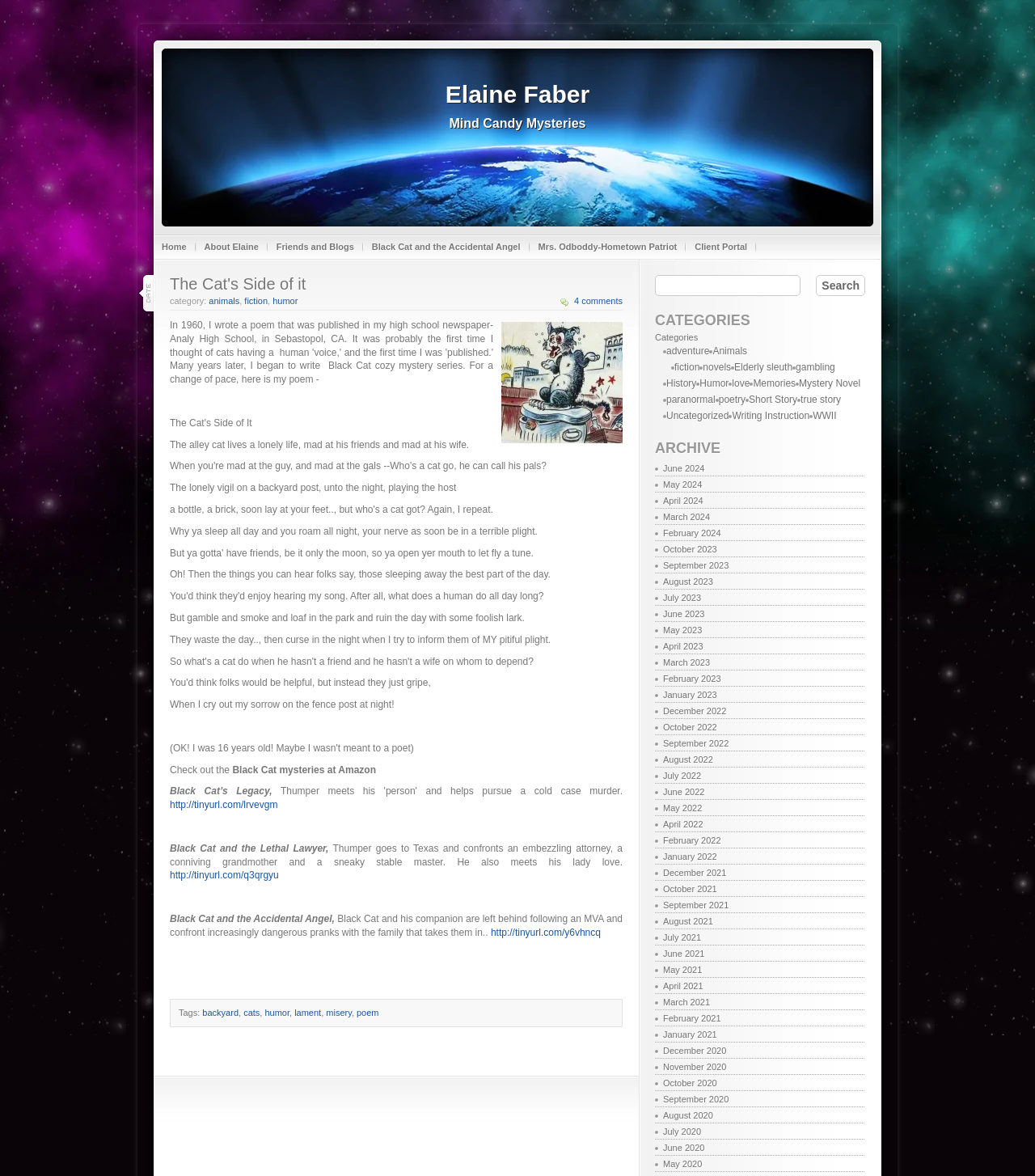Using the webpage screenshot, find the UI element described by September 2021. Provide the bounding box coordinates in the format (top-left x, top-left y, bottom-right x, bottom-right y), ensuring all values are floating point numbers between 0 and 1.

[0.633, 0.763, 0.836, 0.777]